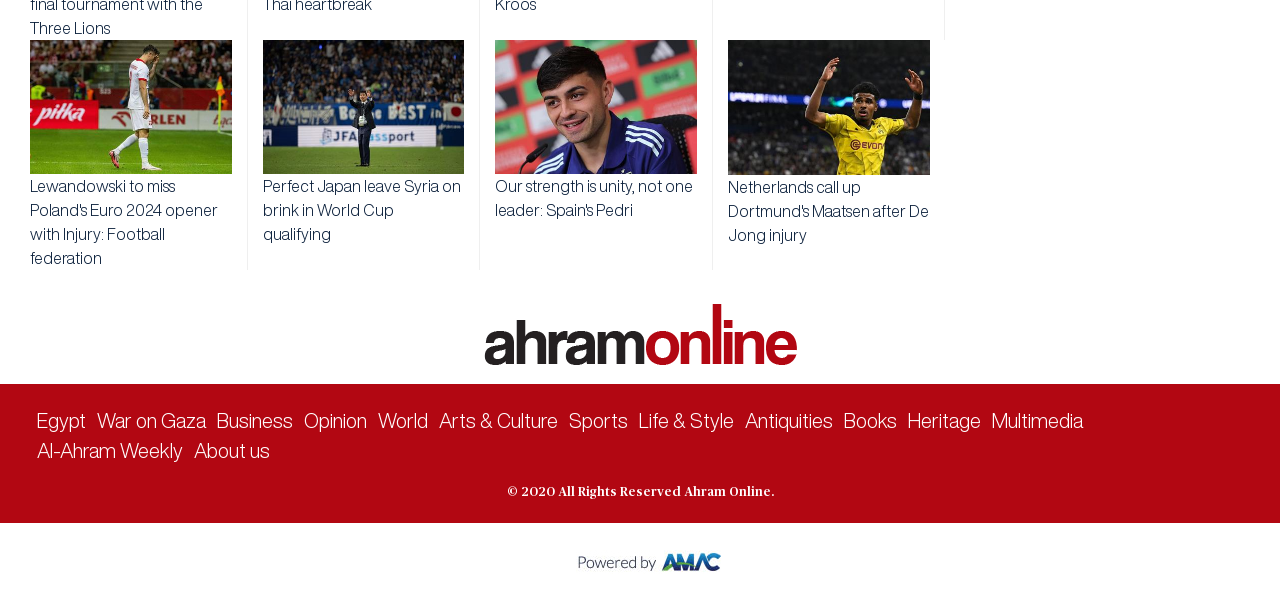Pinpoint the bounding box coordinates of the element to be clicked to execute the instruction: "Explore the Arts & Culture section".

[0.343, 0.695, 0.436, 0.731]